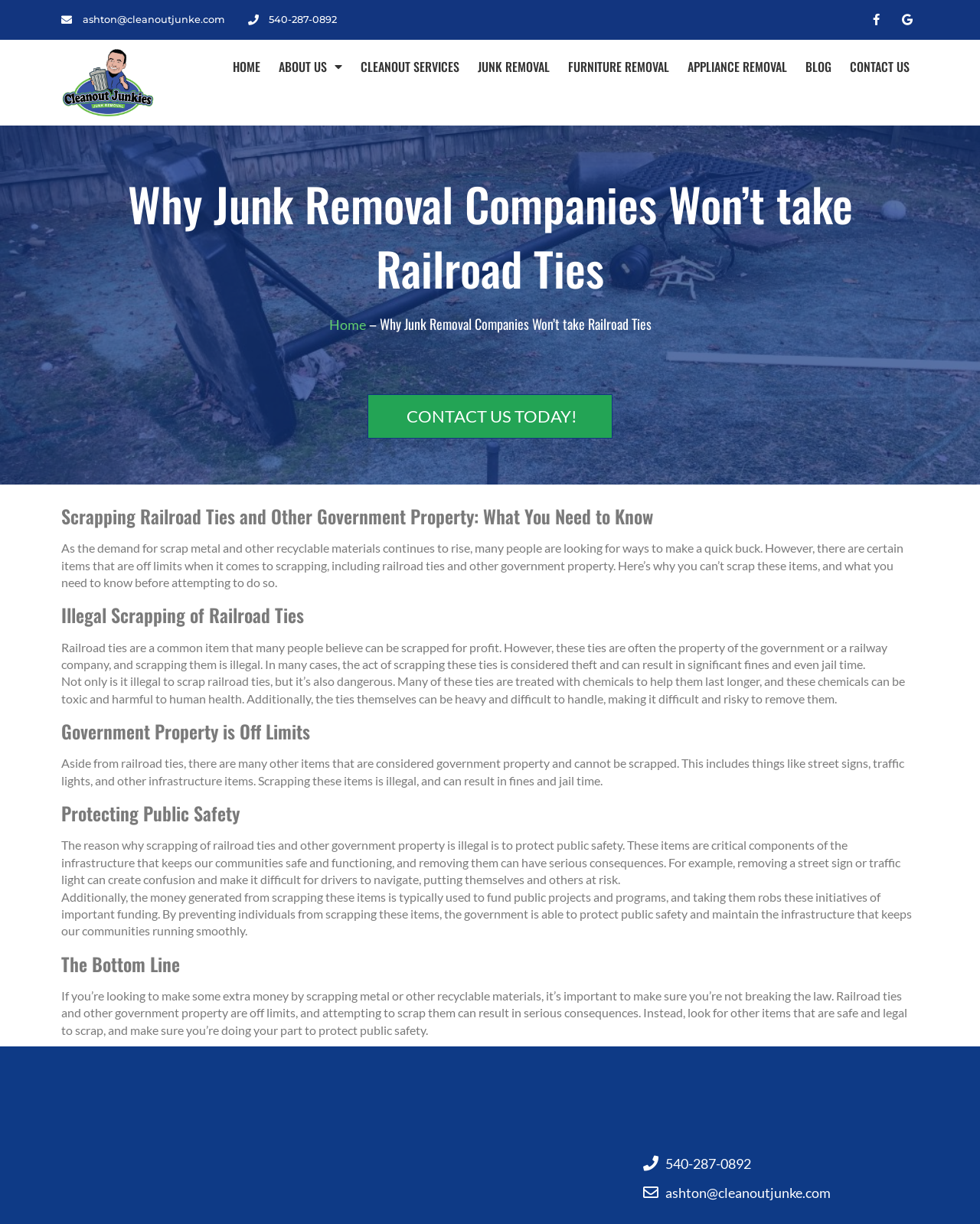Given the element description: "Cleanout Services", predict the bounding box coordinates of this UI element. The coordinates must be four float numbers between 0 and 1, given as [left, top, right, bottom].

[0.359, 0.039, 0.478, 0.07]